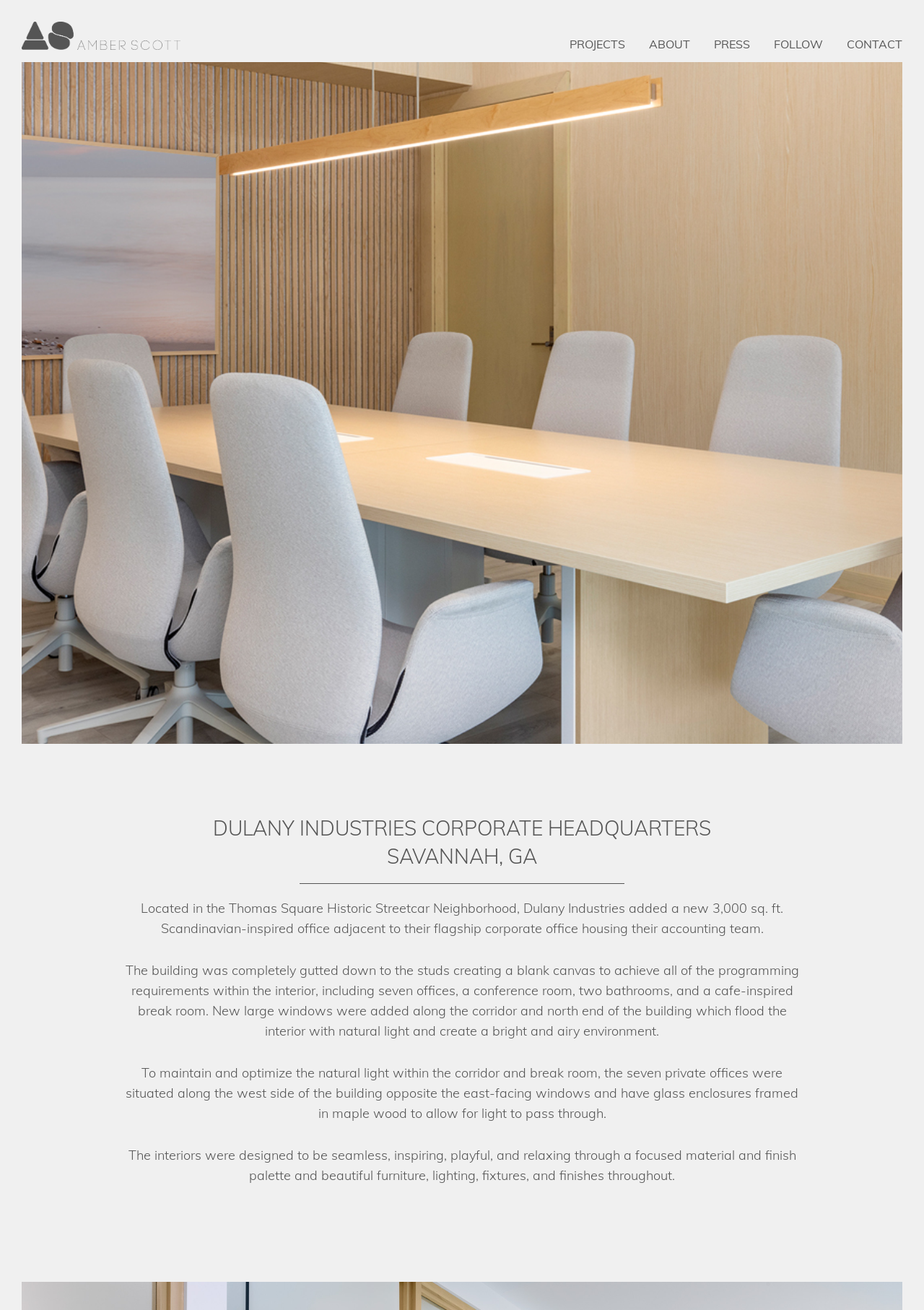Determine which piece of text is the heading of the webpage and provide it.

DULANY INDUSTRIES CORPORATE HEADQUARTERS